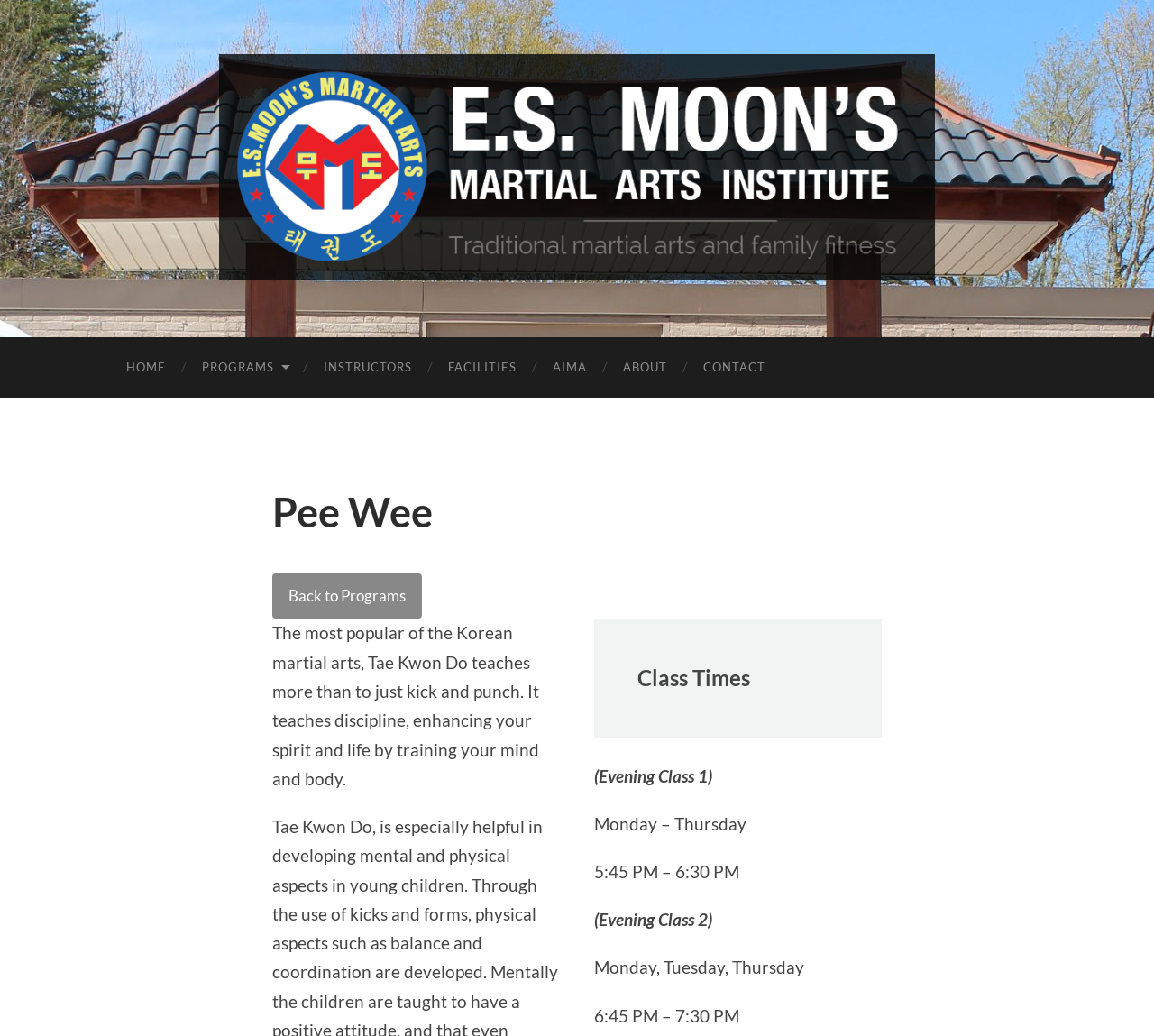What is the time of the evening class 1?
Please provide a comprehensive answer based on the visual information in the image.

The time of the evening class 1 can be found in the class schedule section of the webpage, which lists the class times and days.